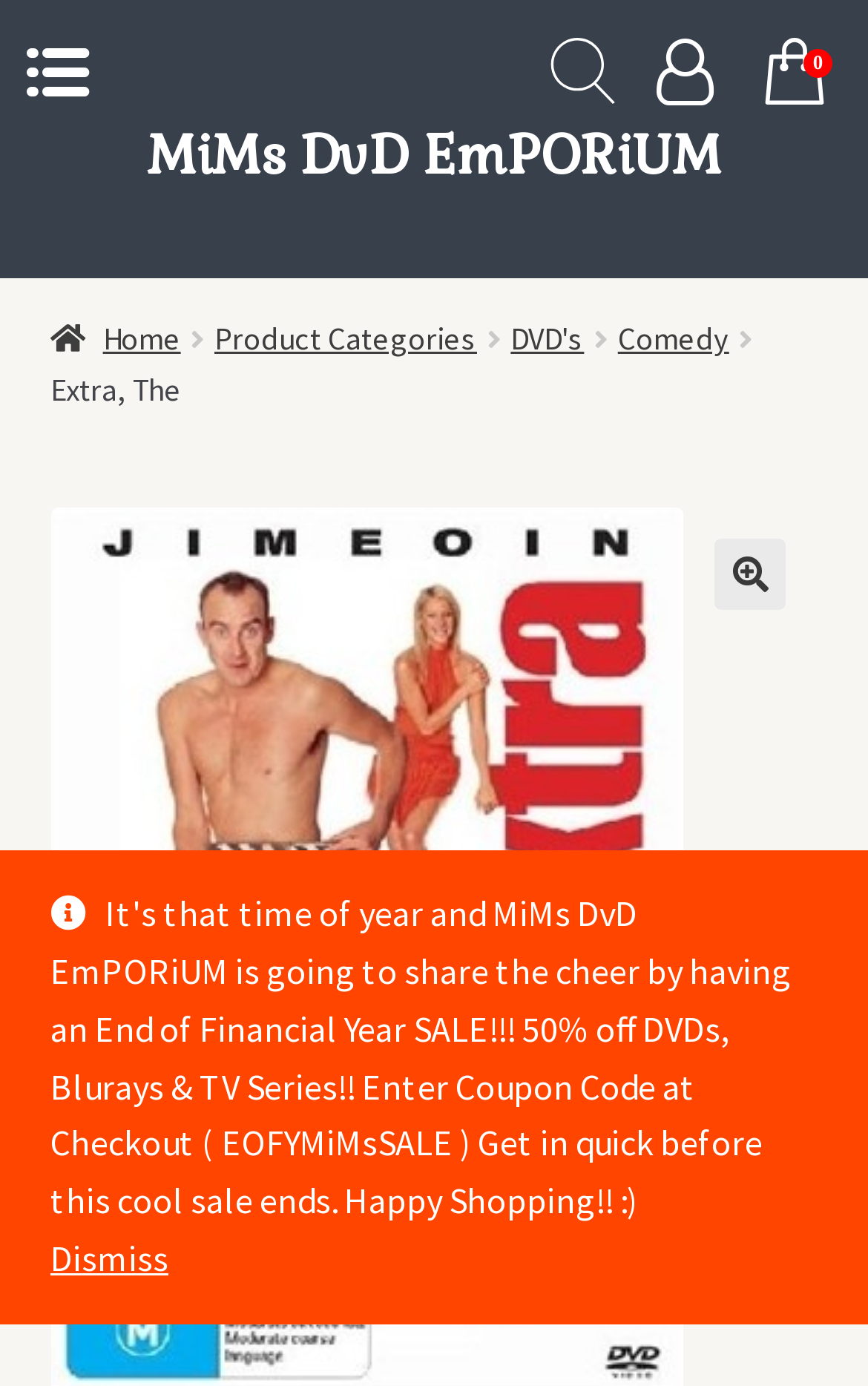Answer the question in one word or a short phrase:
What is the category of the DVD?

Comedy